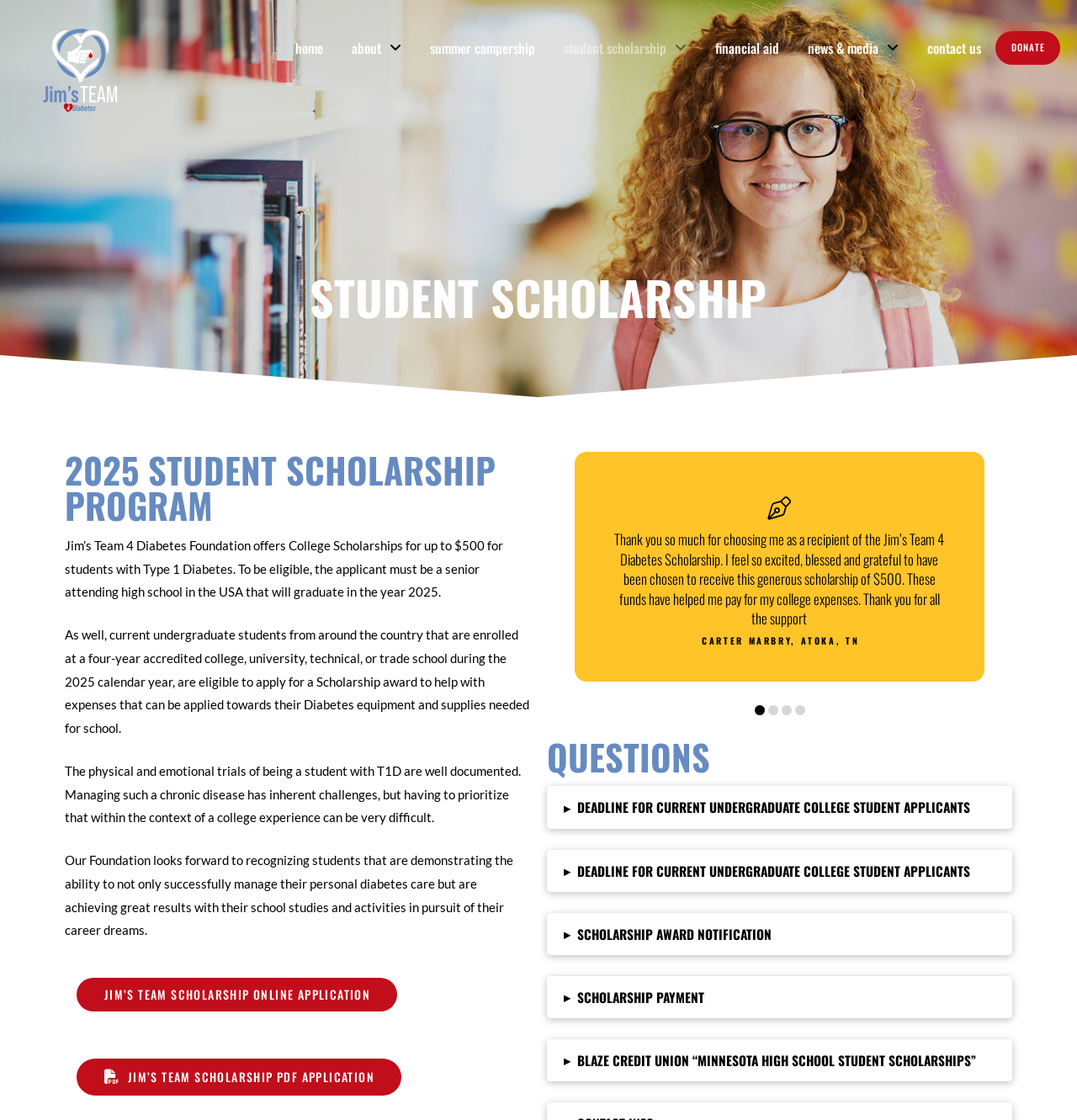Pinpoint the bounding box coordinates of the element you need to click to execute the following instruction: "View recent post about Bitdefender Mobile Security Crack". The bounding box should be represented by four float numbers between 0 and 1, in the format [left, top, right, bottom].

None